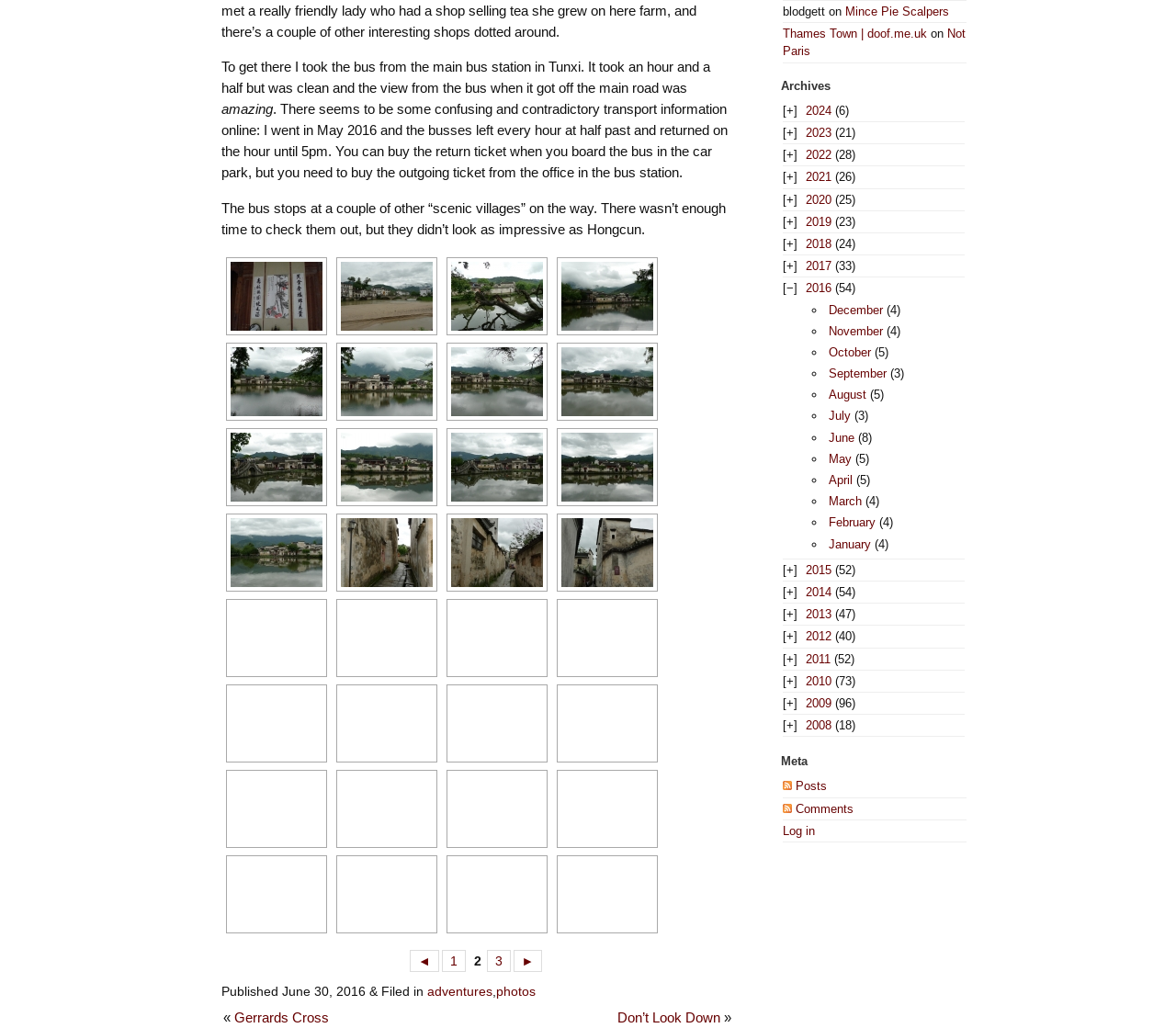How long did the bus journey from Tunxi to Hongcun take?
Examine the image closely and answer the question with as much detail as possible.

According to the text, the bus journey from Tunxi to Hongcun took an hour and a half. This information is obtained from the first paragraph of the text.